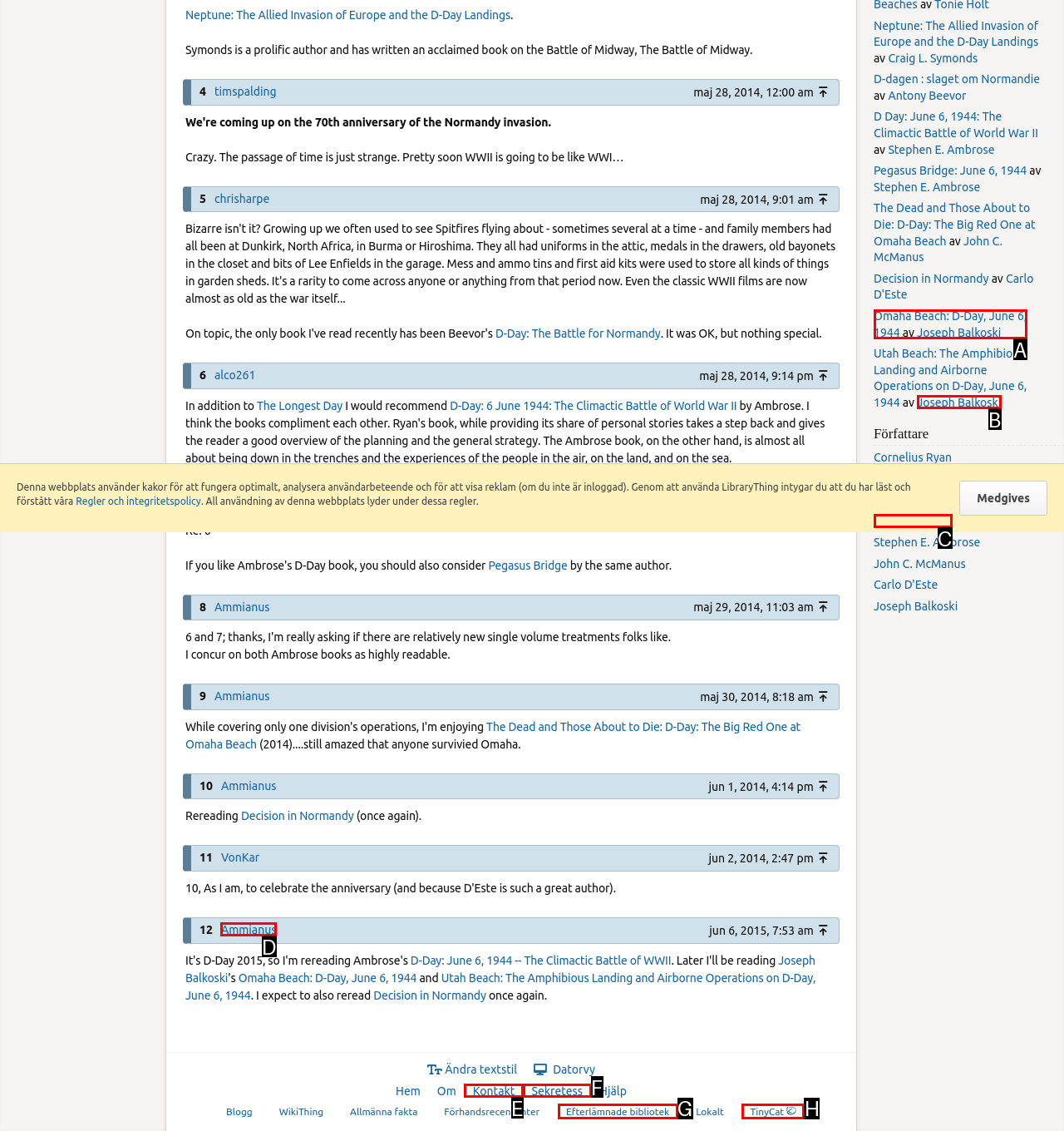Identify the option that best fits this description: AmiFox Improved Web Experience Introduction
Answer with the appropriate letter directly.

None